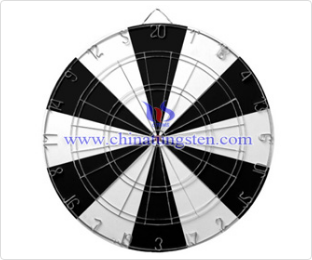What is displayed at the center of the dartboard?
Based on the image, please offer an in-depth response to the question.

At the center of the dartboard, a logo or web address 'www.chinaringsten.com' is prominently displayed, suggesting branding for a tungsten dart and dartboard manufacturing company.